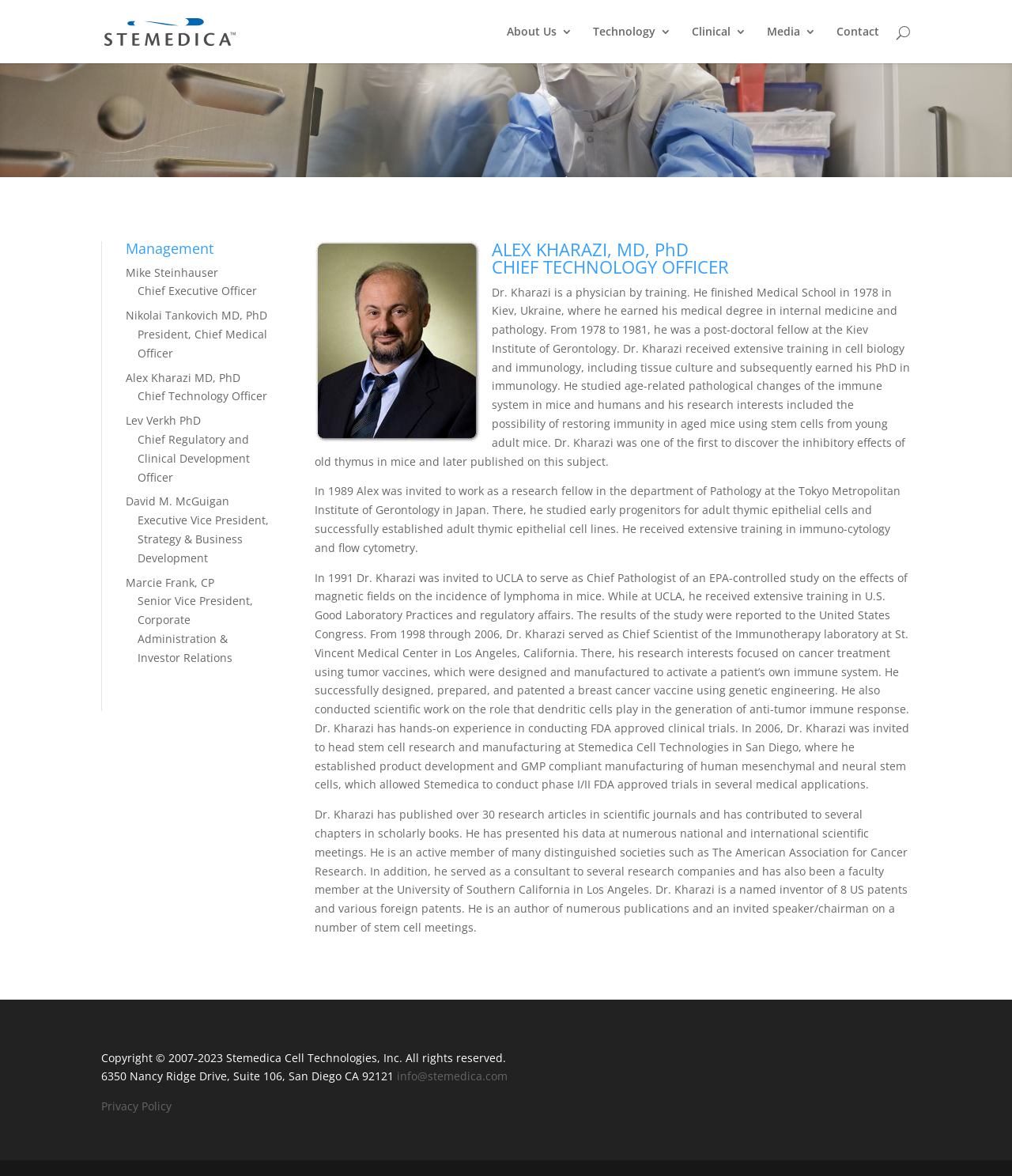Produce an extensive caption that describes everything on the webpage.

This webpage is about Alex Kharazi, a physician and scientist, and his role as Chief Technology Officer at Stemedica. At the top of the page, there is a logo and a link to Stemedica, accompanied by a search bar that spans across the top of the page. Below this, there are six navigation links: About Us, Technology, Clinical, Media, Contact, and a link to the company's website.

The main content of the page is divided into two sections. On the left, there is a list of management team members, including their names, titles, and links to their profiles. On the right, there is a detailed biography of Alex Kharazi, including his education, research experience, and achievements. The biography is divided into four paragraphs, each describing a different period of his career.

Above the biography, there is a heading with Alex Kharazi's name and title, accompanied by a photo of him. The biography text is quite lengthy and provides a detailed account of his research interests, publications, and patents.

At the bottom of the page, there is a footer section with copyright information, the company's address, and links to contact the company and view the privacy policy.